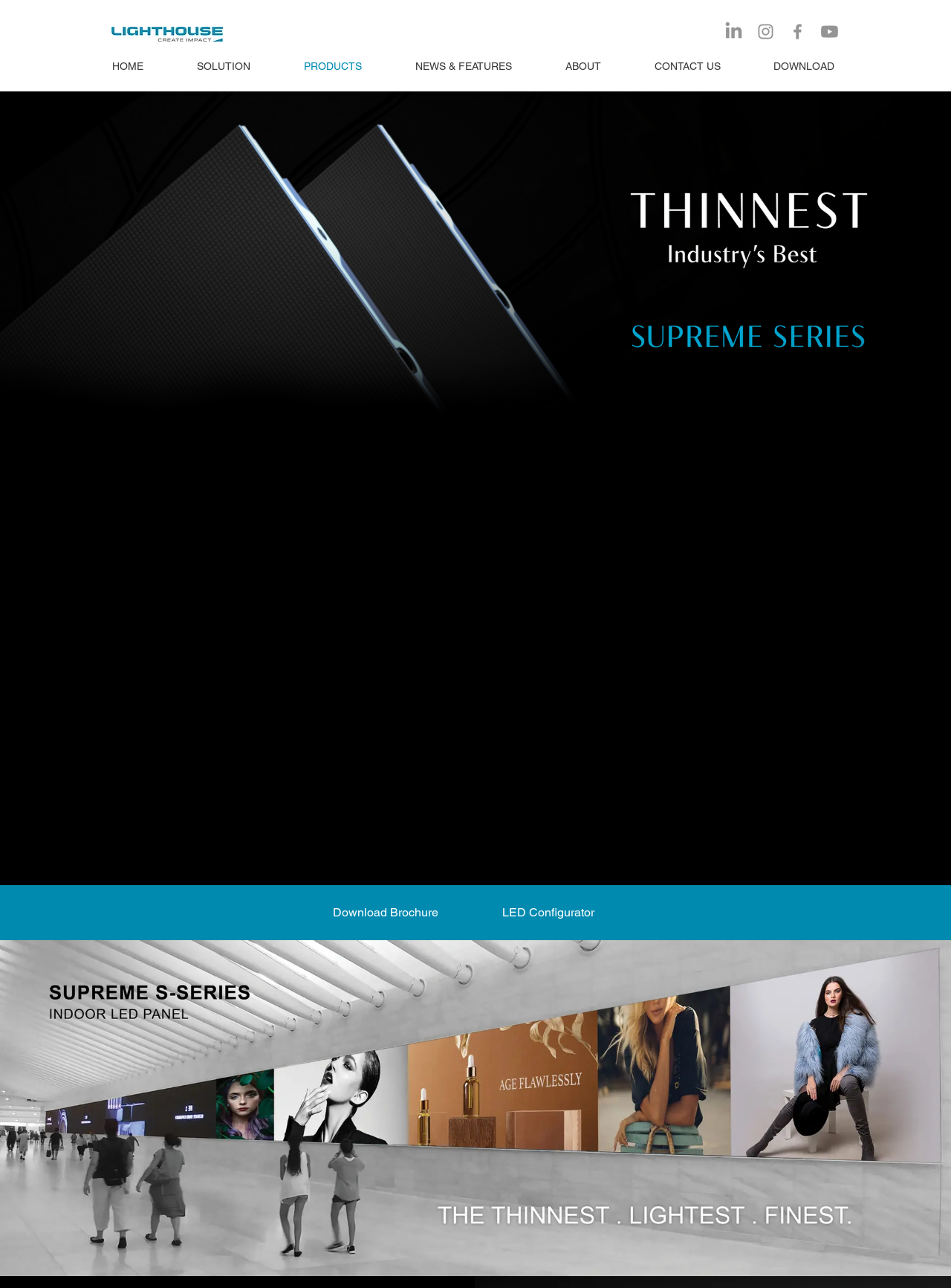Using the format (top-left x, top-left y, bottom-right x, bottom-right y), and given the element description, identify the bounding box coordinates within the screenshot: aria-label="Artboard 1 copy 10.png"

[0.0, 0.071, 1.0, 0.332]